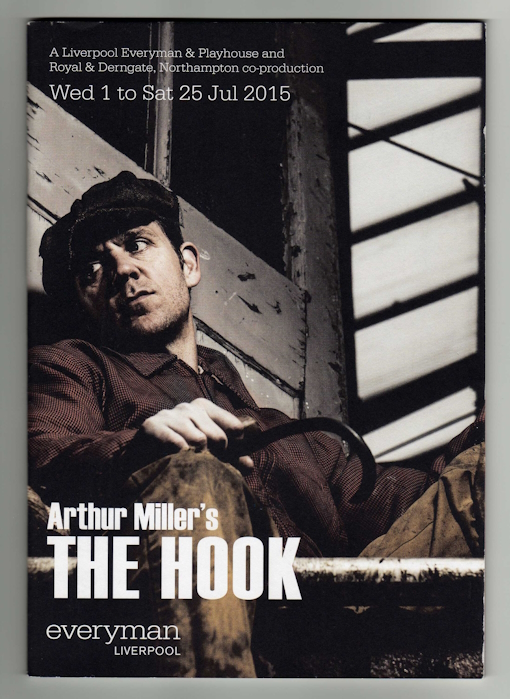Carefully examine the image and provide an in-depth answer to the question: Where is the play being performed?

The location of the play is specified on the program cover as 'LIVERPOOL', which is where the Liverpool Everyman Theatre is located.